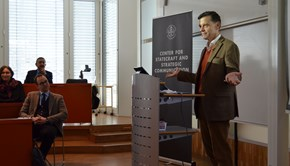What is behind the speaker?
Give a single word or phrase answer based on the content of the image.

A large banner